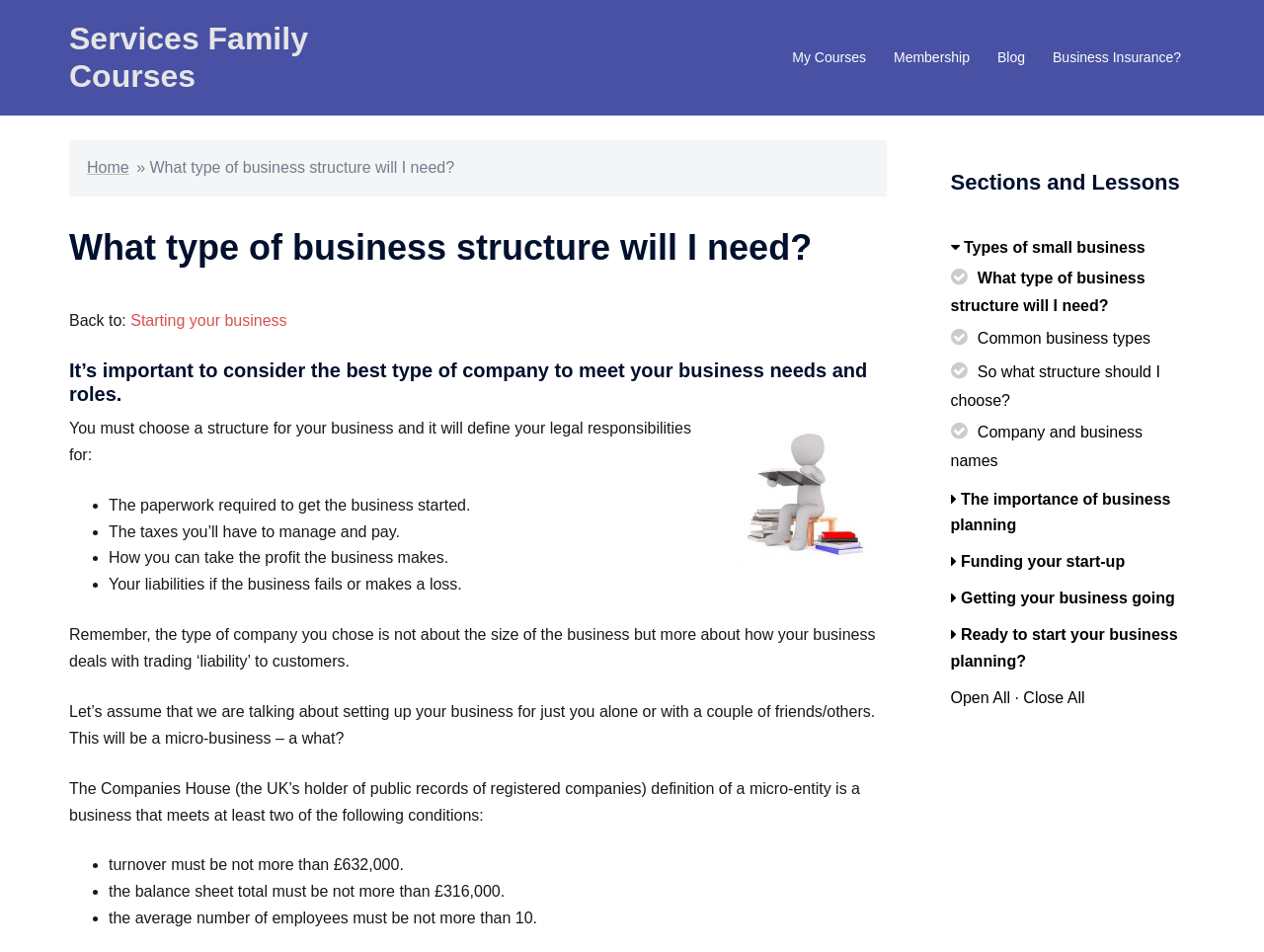Create a detailed description of the webpage's content and layout.

This webpage appears to be an educational lesson on choosing the right business structure. At the top, there is a heading "Services Family Courses" and a link with the same text. Below this, there are several links to other pages, including "My Courses", "Membership", "Blog", and "Business Insurance?".

To the right of these links, there is a link to "Home" and a static text "»". Below this, there is a heading "What type of business structure will I need?" and a subheading "It’s important to consider the best type of company to meet your business needs and roles.".

On the left side of the page, there is a section that explains the importance of choosing a business structure, including the legal responsibilities and implications for taxes, profits, and liabilities. This section includes a list of four points, each marked with a bullet point, and an image.

Below this, there is a section that discusses micro-businesses and the definition of a micro-entity according to the Companies House. This section includes three bullet points with conditions for a micro-entity.

On the right side of the page, there is a complementary section with a heading "Sections and Lessons". This section includes several links to other lessons, including "Types of small business", "Common business types", and "So what structure should I choose?". There are also several static texts with headings, including "The importance of business planning", "Funding your start-up", and "Getting your business going". At the bottom of this section, there are links to "Open All" and "Close All".